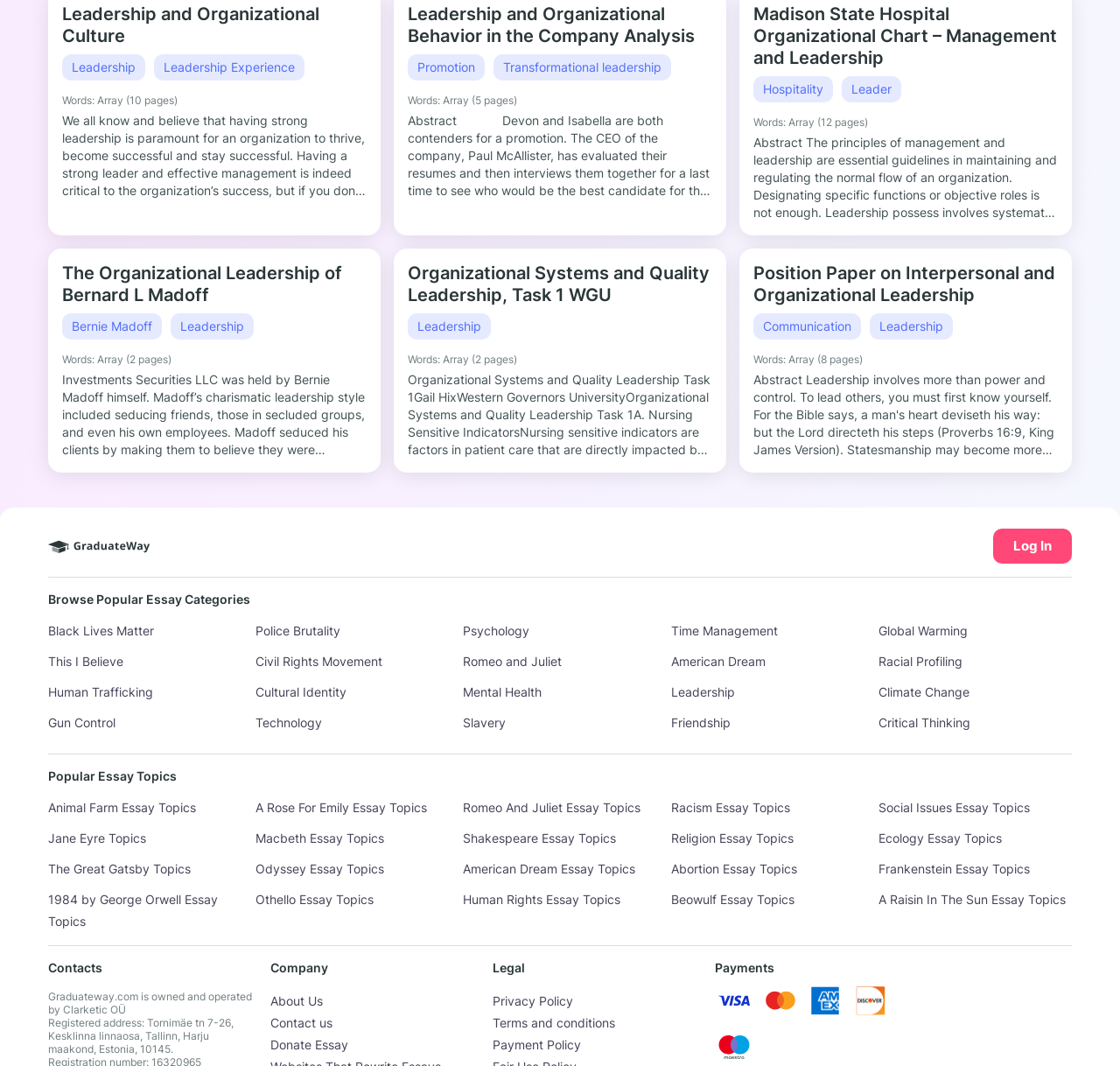Extract the bounding box coordinates of the UI element described by: "Terms and conditions". The coordinates should include four float numbers ranging from 0 to 1, e.g., [left, top, right, bottom].

[0.44, 0.952, 0.549, 0.966]